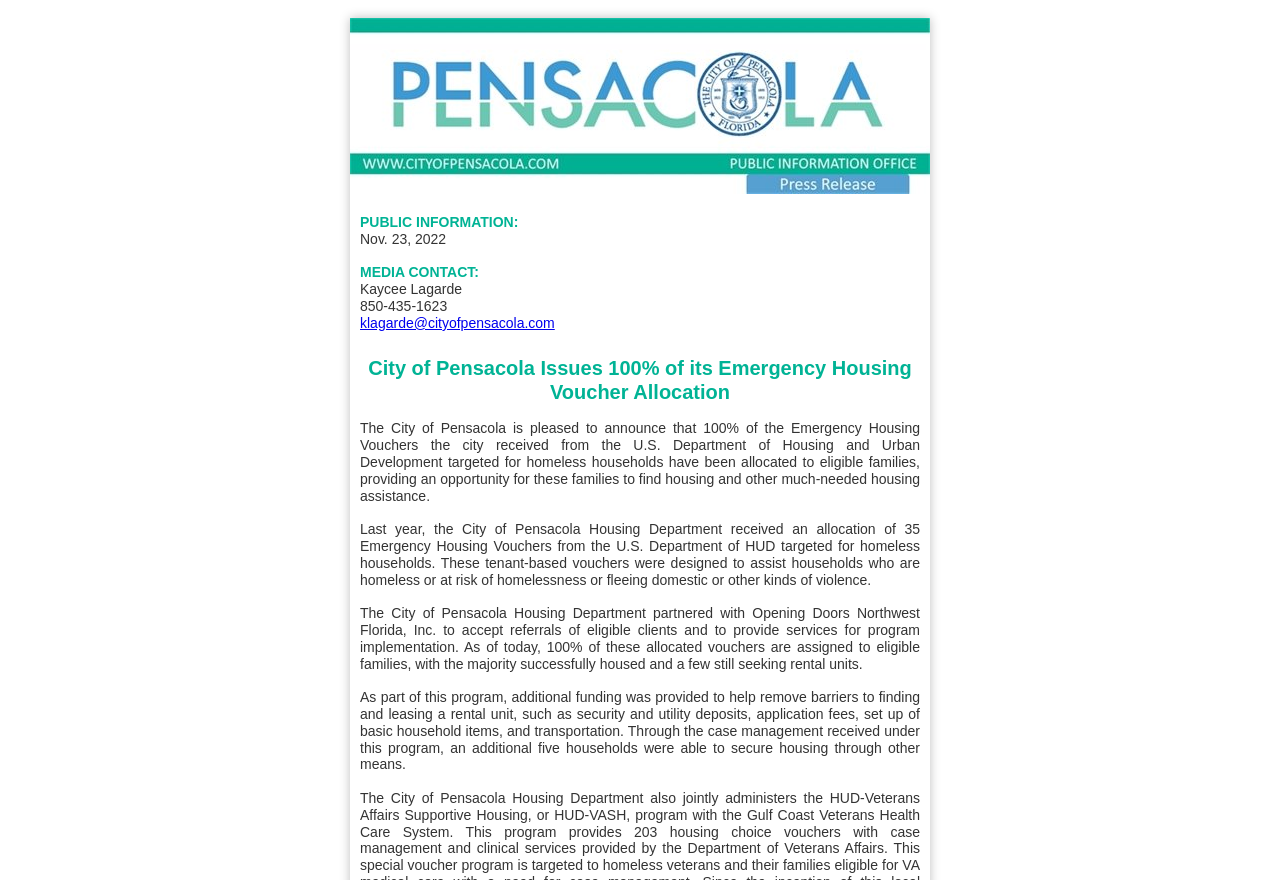Summarize the webpage comprehensively, mentioning all visible components.

The webpage is about a press release from the City of Pensacola, announcing that 100% of its Emergency Housing Voucher Allocation has been issued. At the top of the page, there is a header section with a logo image, followed by a row of headings and contact information, including the name "Kaycee Lagarde", phone number, and email address.

Below the header section, there is a main content area with a heading that repeats the title of the press release. The content is divided into several paragraphs of text, which describe the allocation of Emergency Housing Vouchers to eligible families, providing them with housing assistance. The text explains that the City of Pensacola Housing Department received 35 vouchers from the U.S. Department of Housing and Urban Development and partnered with Opening Doors Northwest Florida, Inc. to implement the program.

The paragraphs of text are arranged in a single column, with no images or other elements interrupting the flow of text. The text is dense, with no clear headings or subheadings to break up the content. The overall layout is simple and straightforward, with a focus on presenting the information in a clear and concise manner.